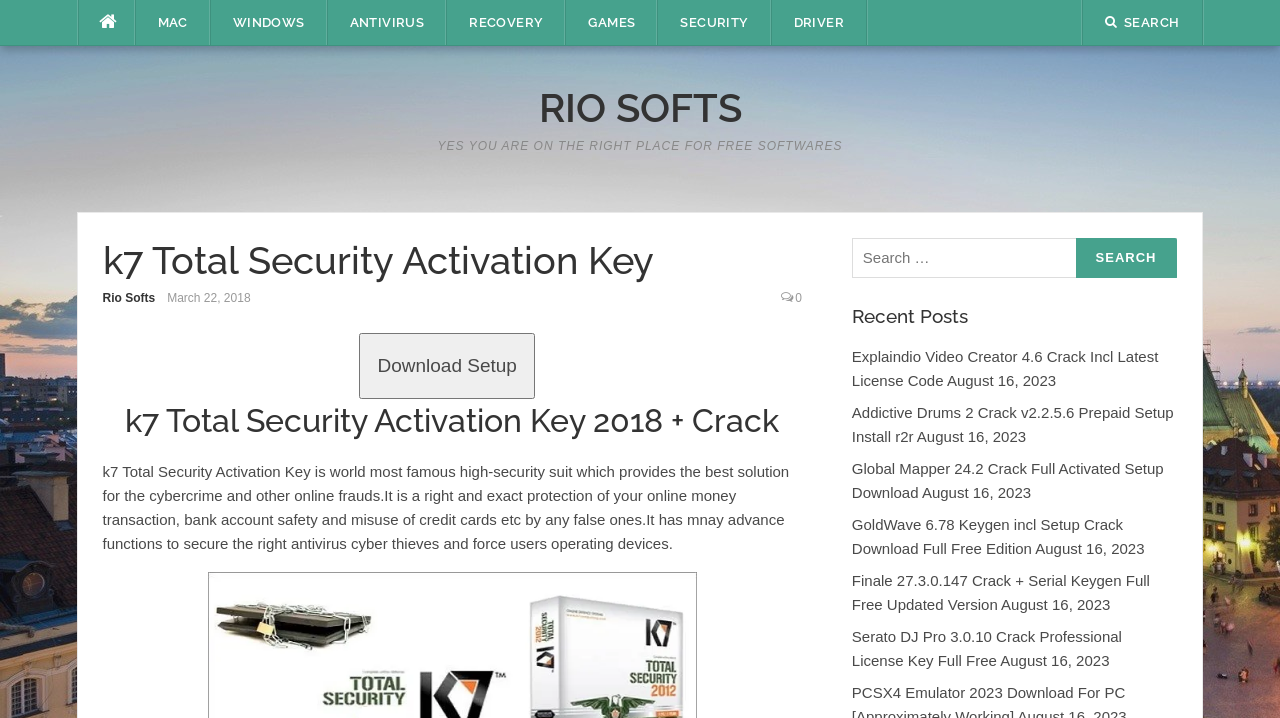Find the bounding box coordinates of the clickable region needed to perform the following instruction: "Download Setup". The coordinates should be provided as four float numbers between 0 and 1, i.e., [left, top, right, bottom].

[0.281, 0.464, 0.418, 0.556]